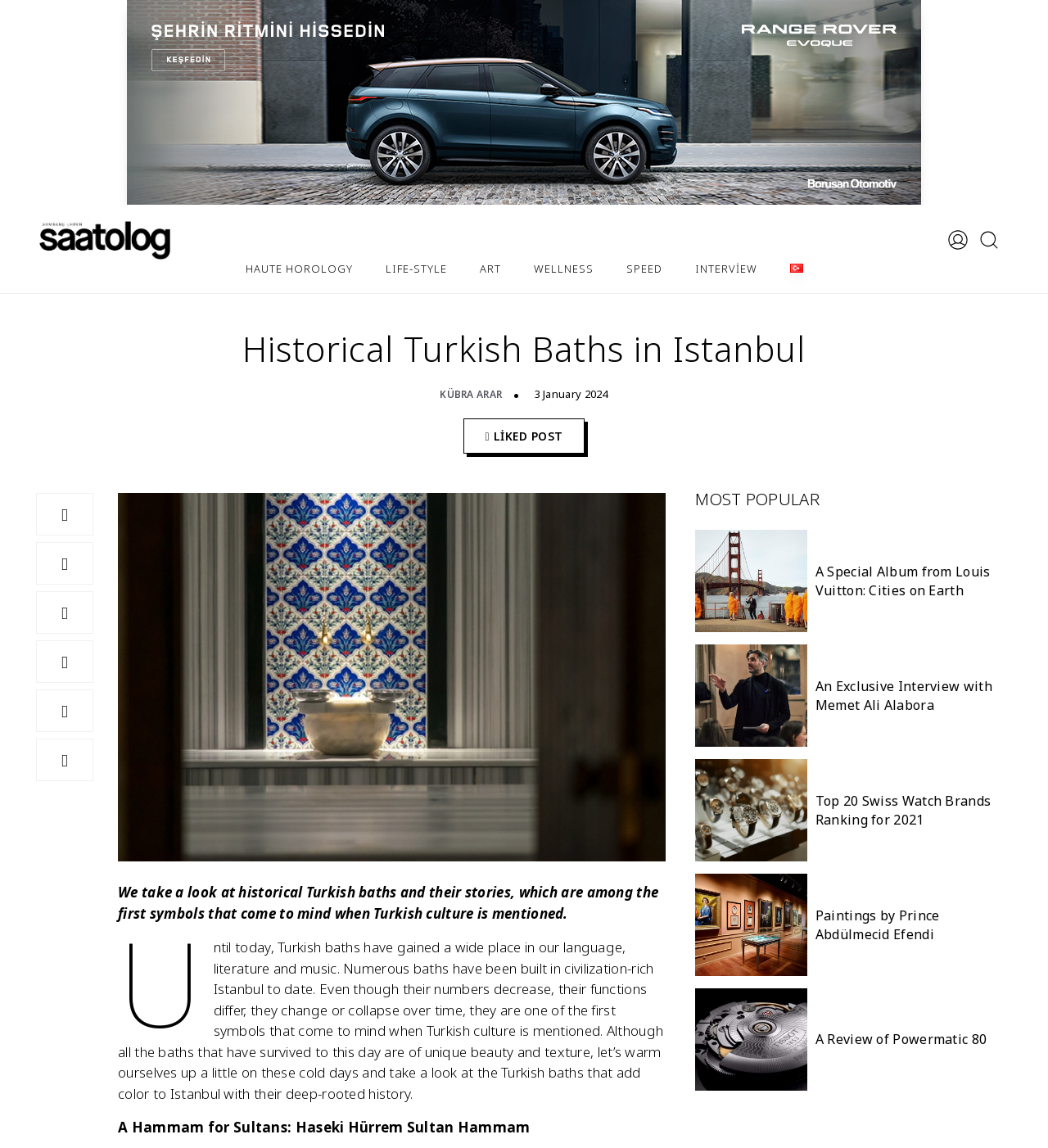Please locate the UI element described by "Liked Post" and provide its bounding box coordinates.

[0.443, 0.35, 0.557, 0.38]